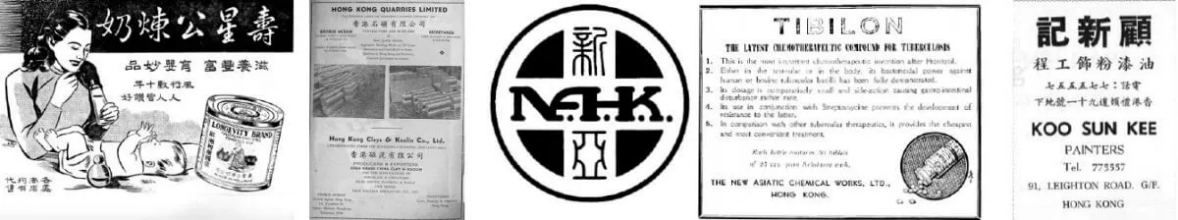Offer a detailed account of the various components present in the image.

This image showcases a collection of historic advertisements and branding from various companies related to Hong Kong's industrial history. On the left, an illustrated advertisement features a woman engaged in needlework, highlighting a product labeled "Longevity Brand," which is likely related to the garment or textile industry. The center presents a logo for "N.A.K." (New Asiatic Chemical Works, Ltd.), reflecting the brand's identity within the chemical sector. Next to it, a page features promotional content for "Tibilon," a chemical product, emphasizing its innovative properties for therapeutic uses. Finally, on the right, an advertisement for "Koo Sun Kee Painters" provides contact information, showcasing the growing service industry in Hong Kong during its industrial development. This collage captures the diverse industrial landscape and the evolution of marketing in early 20th-century Hong Kong.